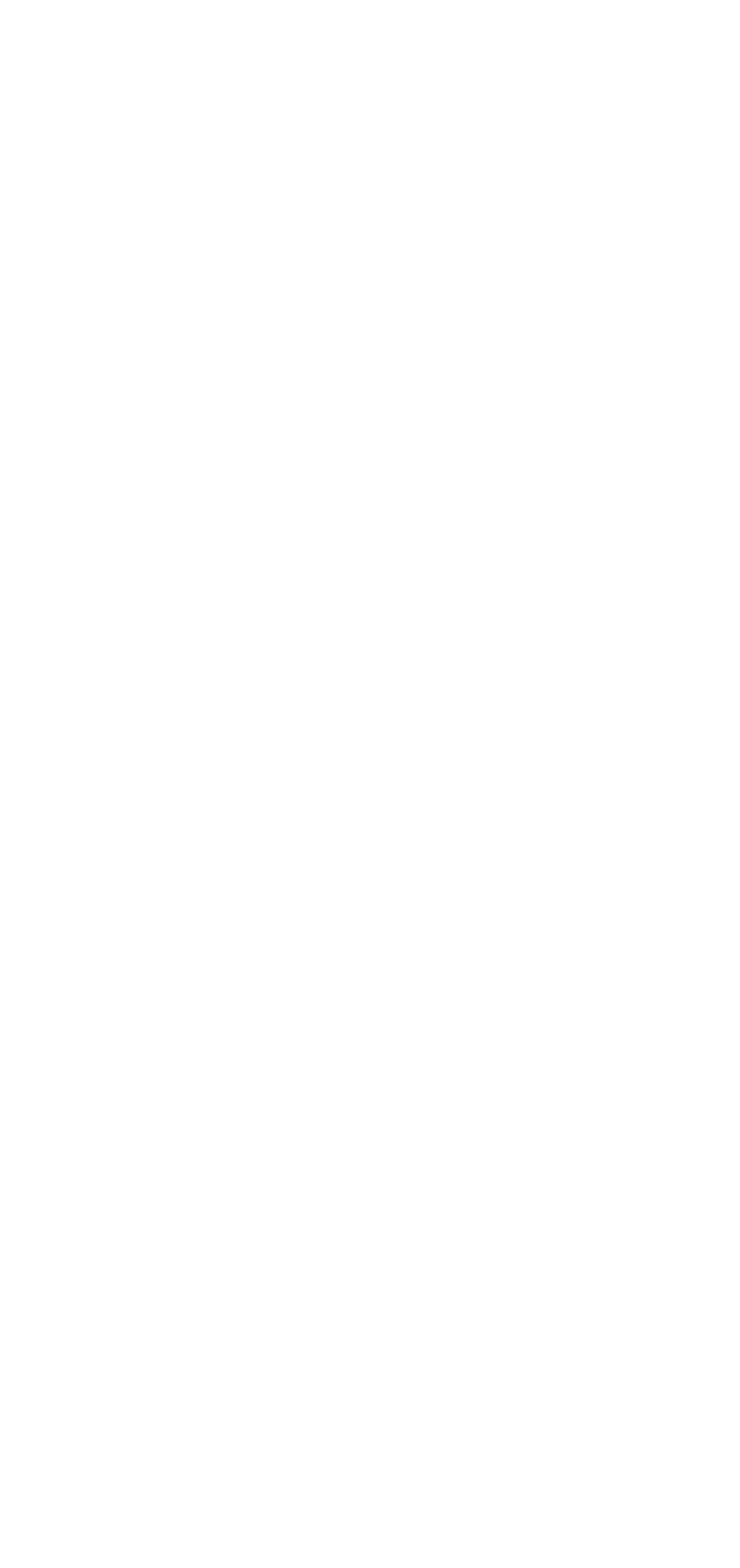Please identify the bounding box coordinates of the area that needs to be clicked to fulfill the following instruction: "Visit Pinterest page."

[0.077, 0.08, 0.188, 0.131]